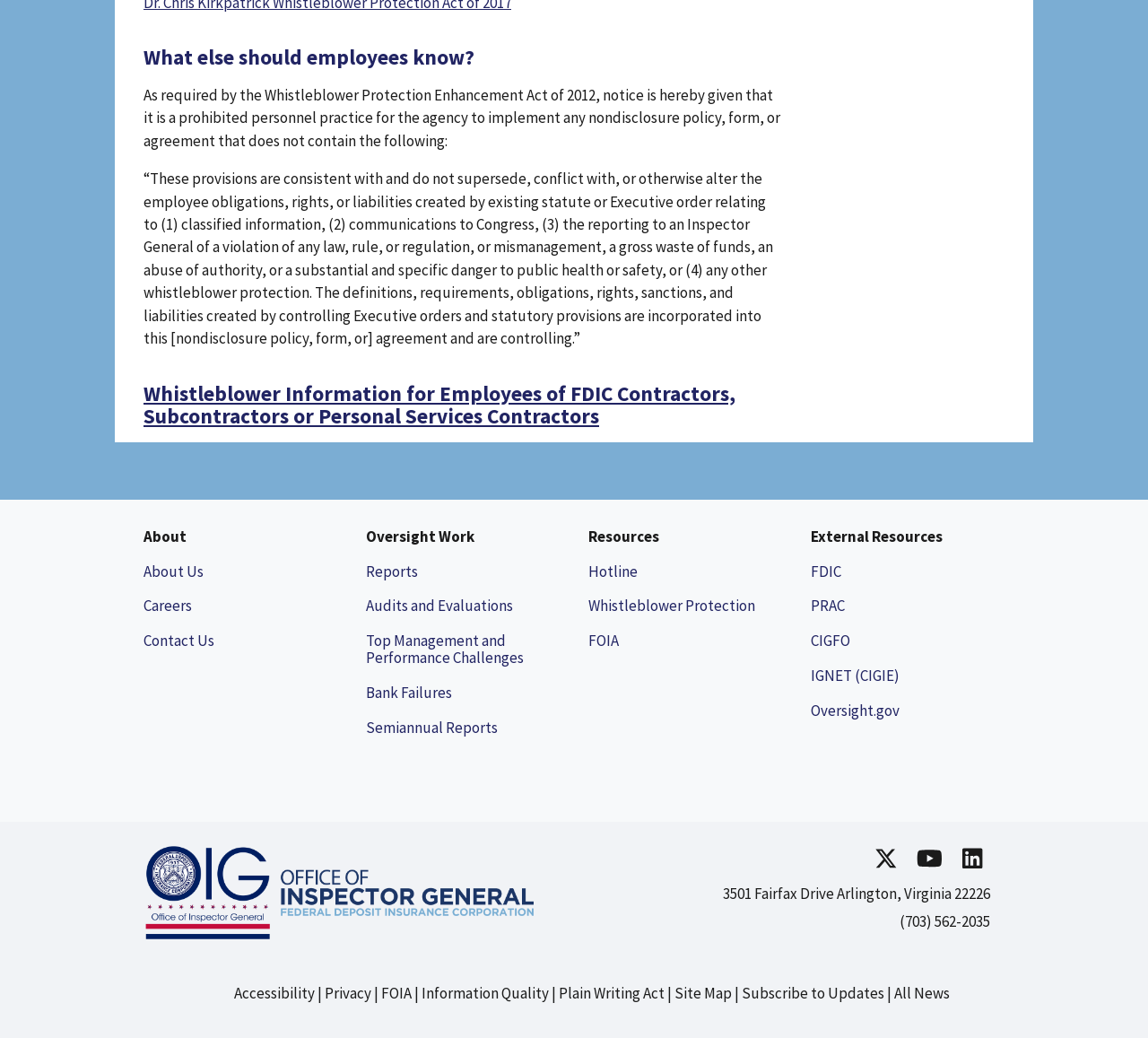What is the address of the Office of Inspector General?
Please answer the question with as much detail as possible using the screenshot.

The address of the Office of Inspector General is 3501 Fairfax Drive Arlington, Virginia 22226, as stated in the footer section of the webpage.